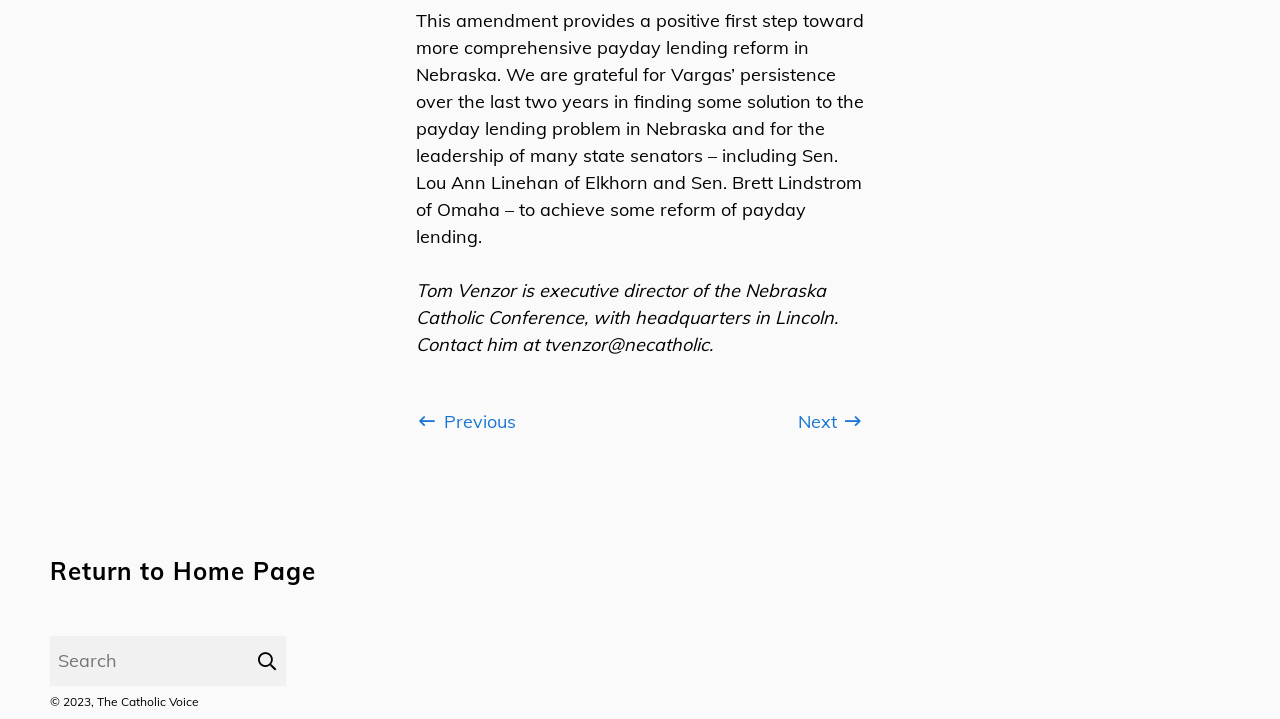Reply to the question with a brief word or phrase: Where can the user navigate to find more articles?

Next page